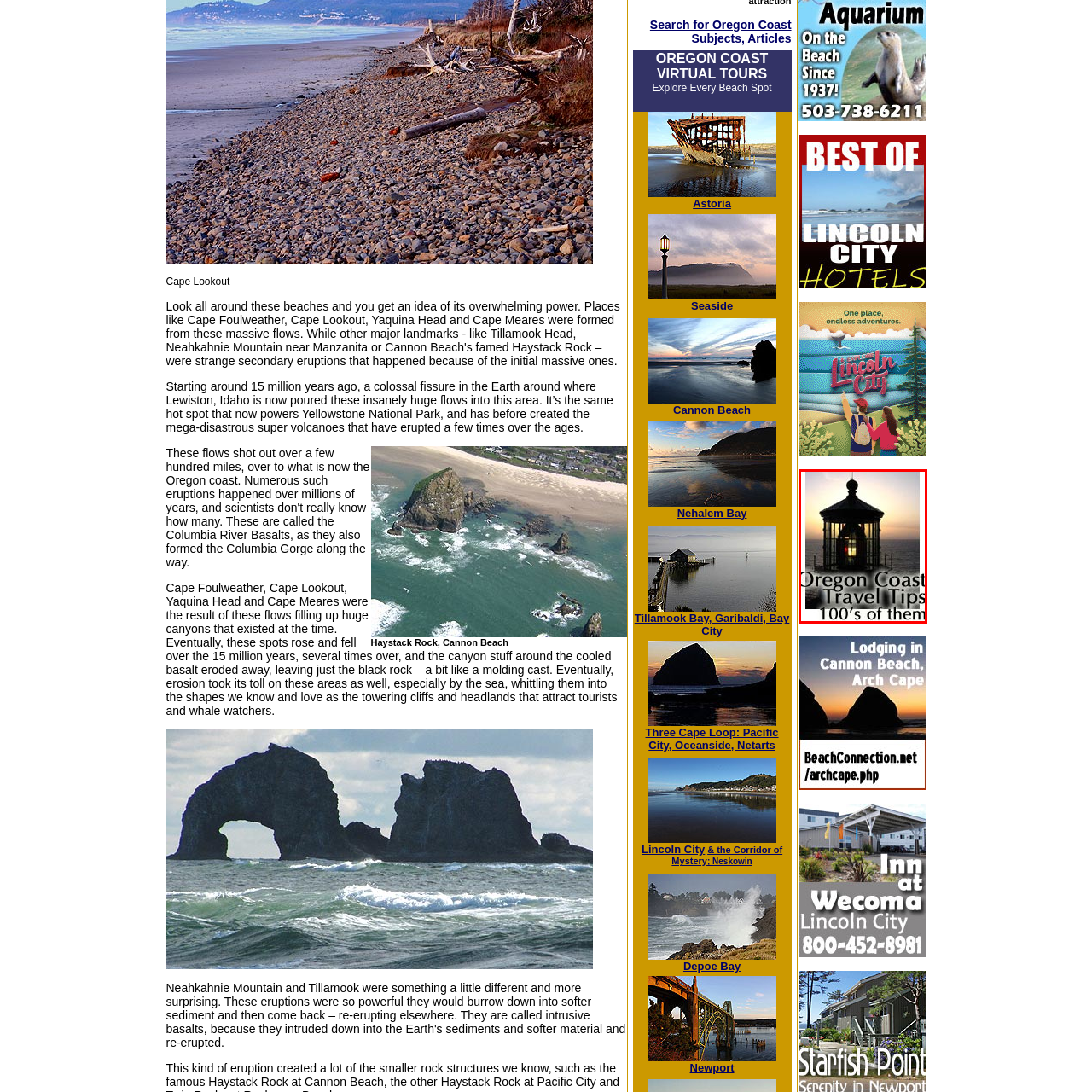Observe the image within the red boundary, What is the purpose of the lighthouse? Respond with a one-word or short phrase answer.

Guidance and adventure